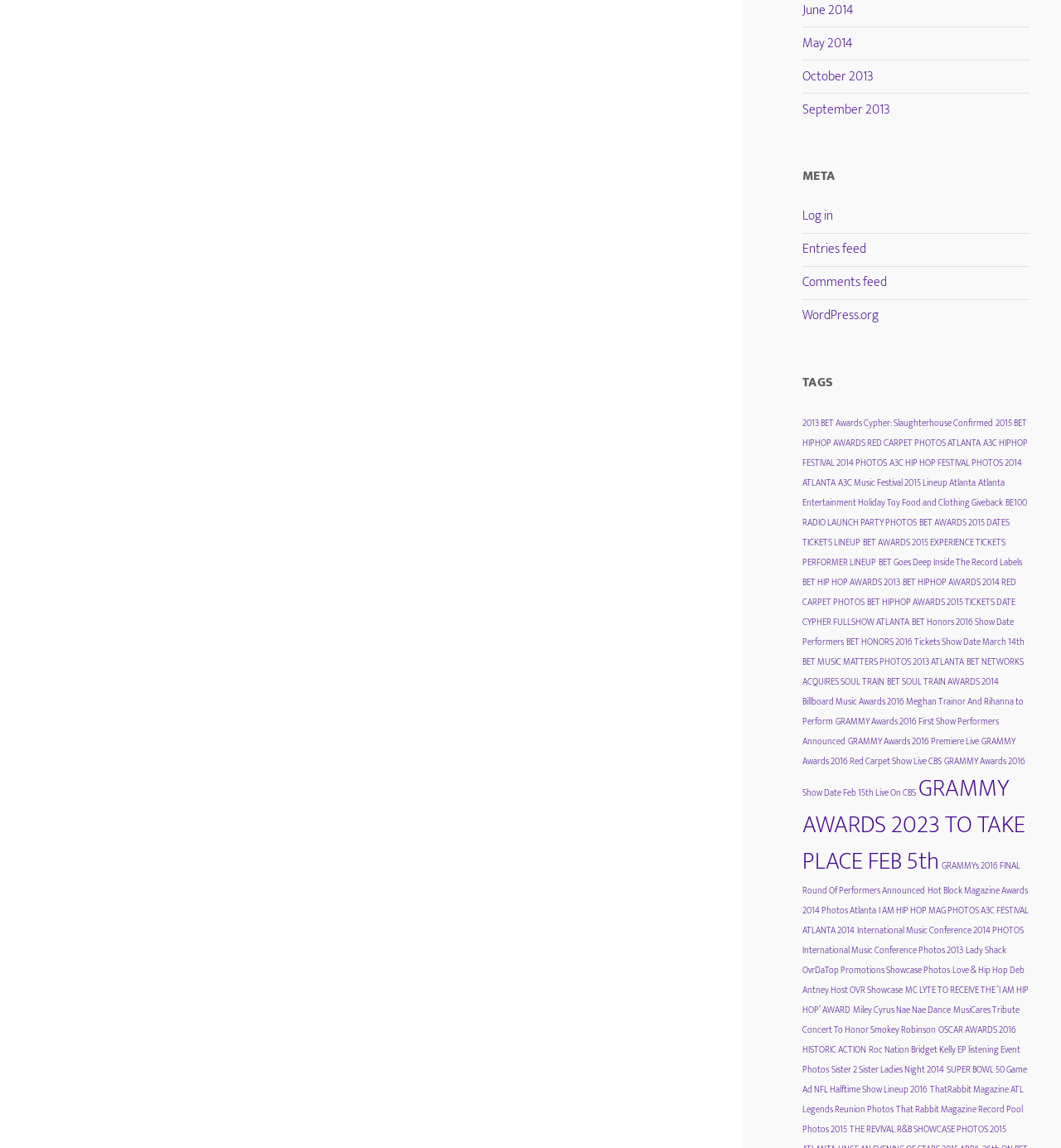Pinpoint the bounding box coordinates of the element that must be clicked to accomplish the following instruction: "Visit 'WordPress.org'". The coordinates should be in the format of four float numbers between 0 and 1, i.e., [left, top, right, bottom].

[0.756, 0.265, 0.828, 0.285]